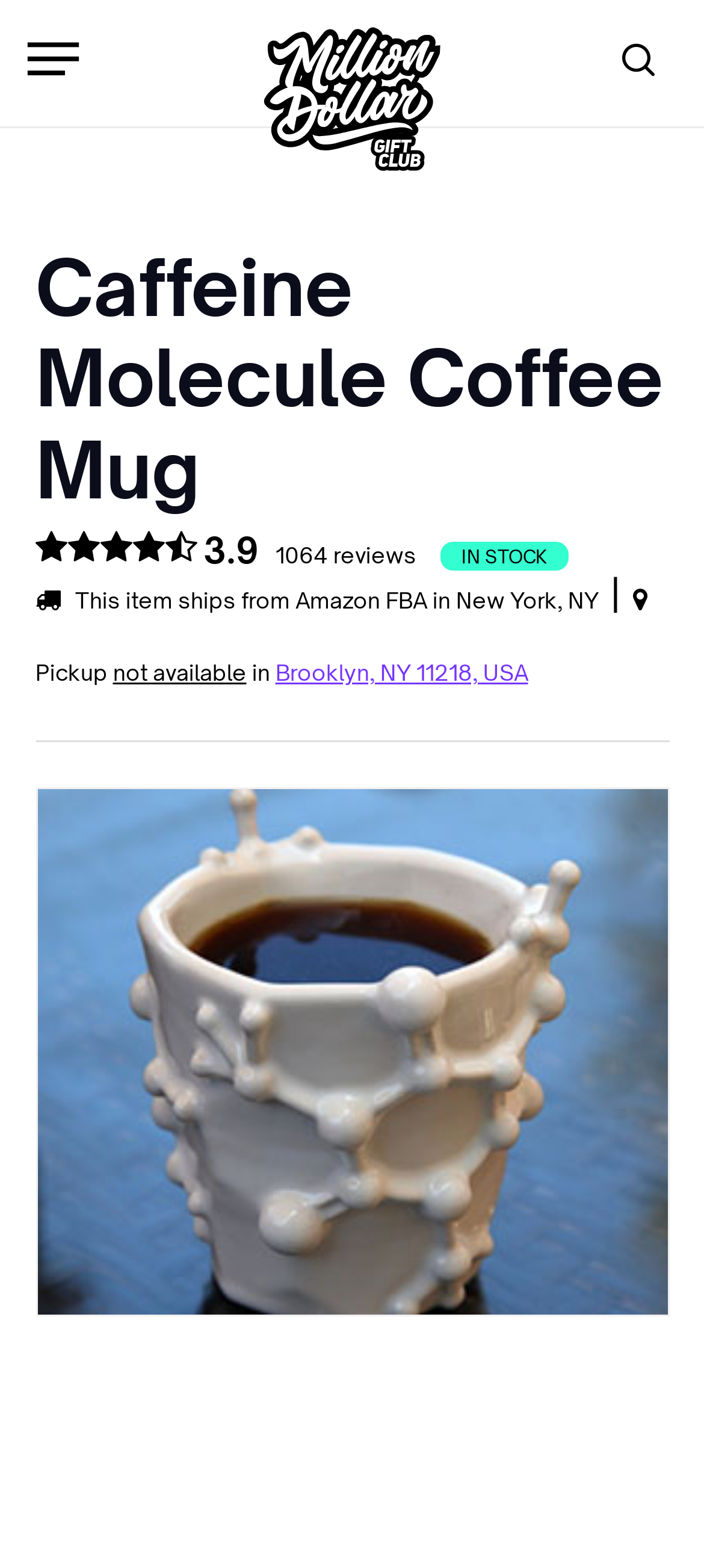What is the name of the product?
Please use the visual content to give a single word or phrase answer.

Caffeine Molecule Coffee Mug